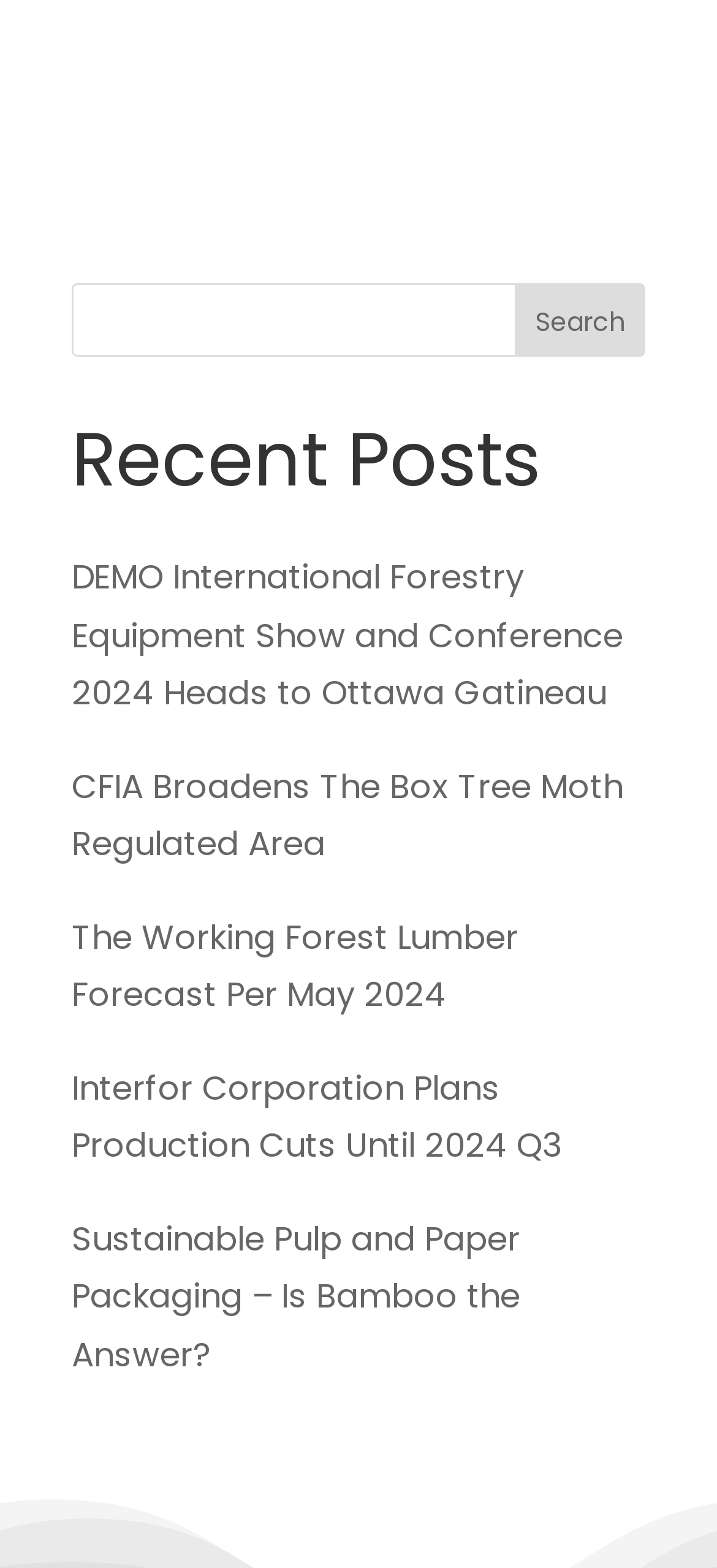What is the purpose of the top-right button?
Kindly give a detailed and elaborate answer to the question.

The top-right button has the text 'Search' and is located next to a search box, indicating that its purpose is to initiate a search query.